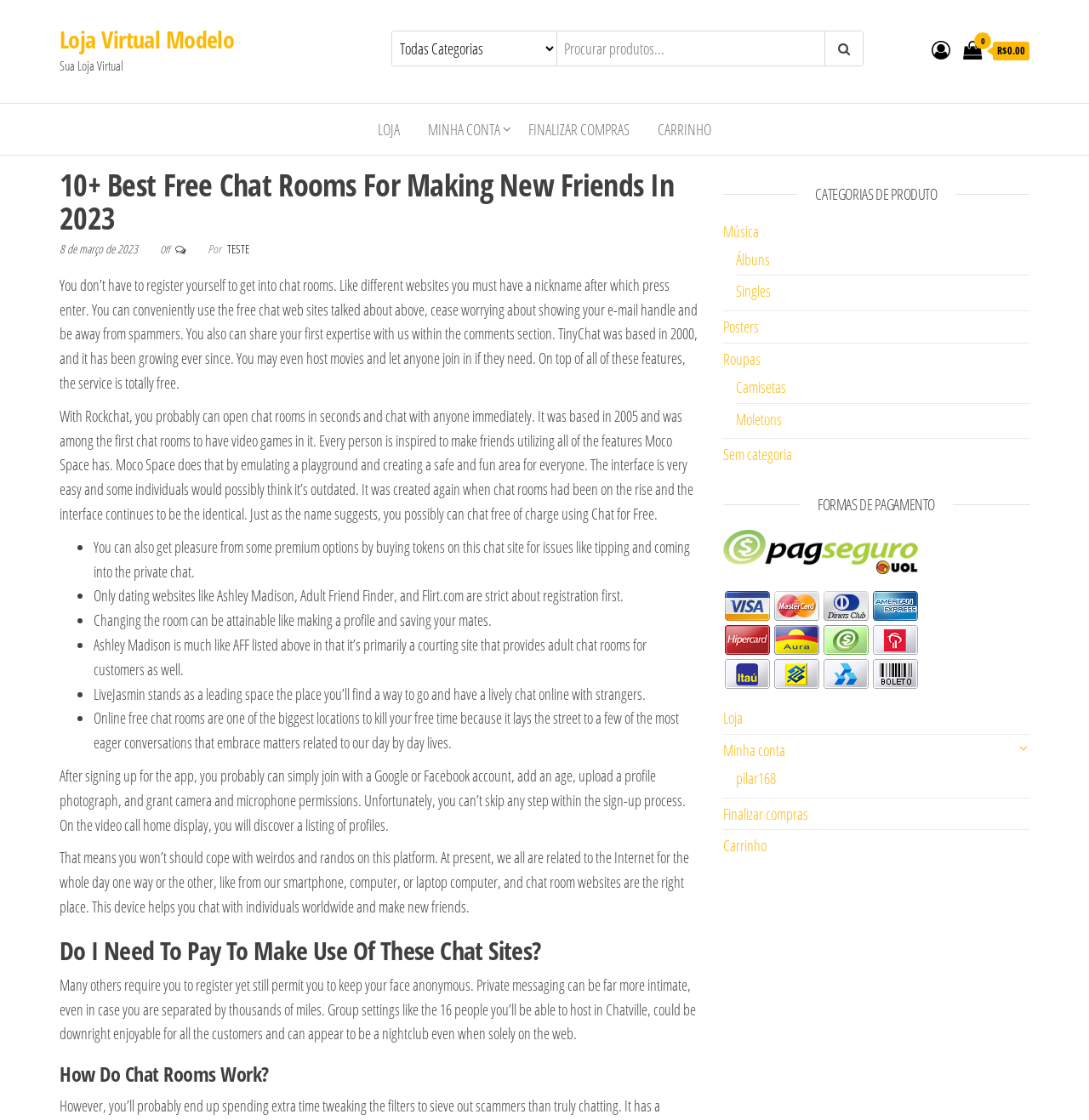What is the purpose of the chat rooms mentioned in the article?
Please provide a detailed answer to the question.

I read the article and found that the chat rooms are meant for people to make new friends and have conversations, as stated in the text 'You don’t have to register yourself to get into chat rooms... You can conveniently use the free chat web sites talked about above, cease worrying about showing your e-mail handle and be away from spammers.'